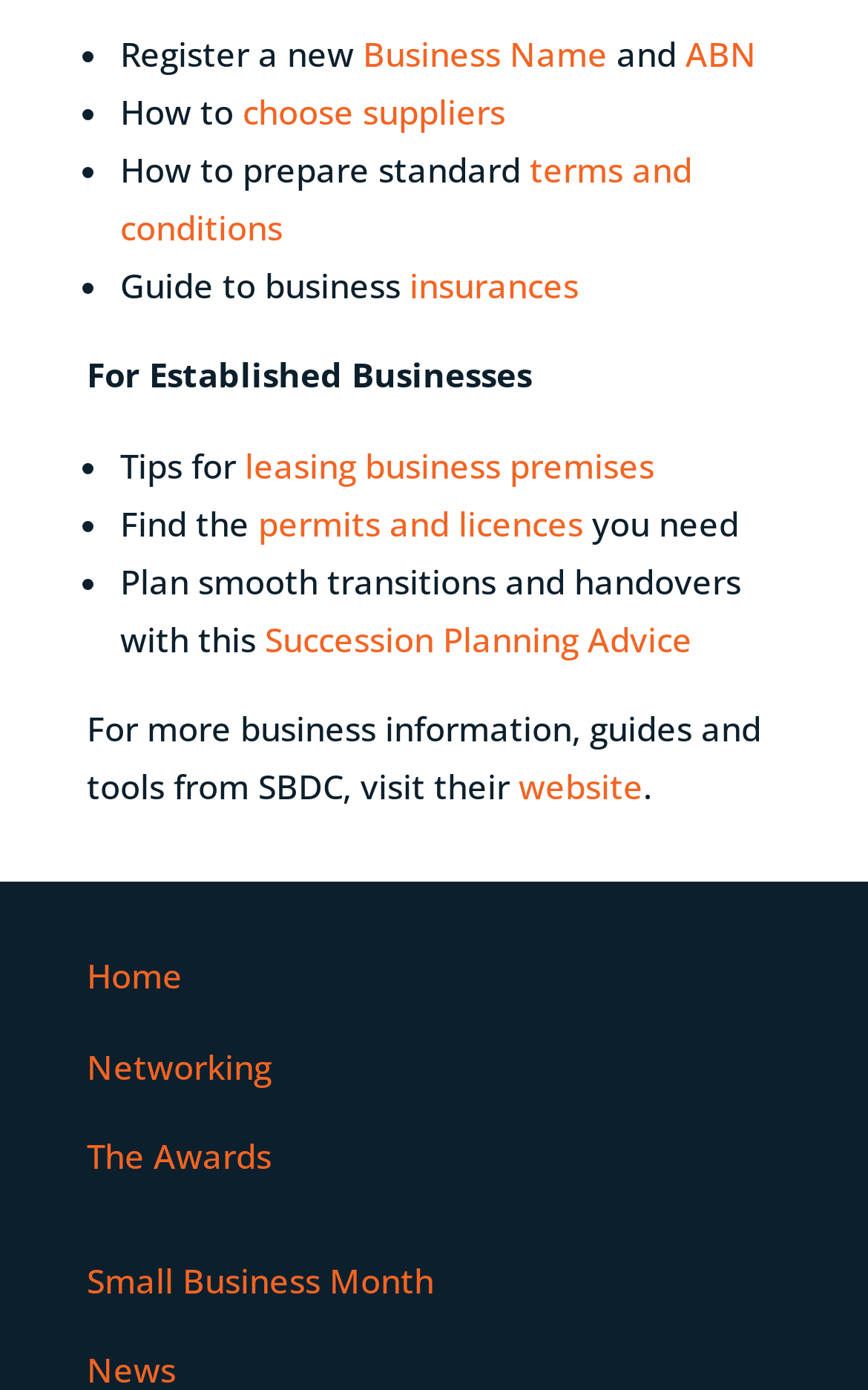Determine the bounding box coordinates of the region I should click to achieve the following instruction: "Register a new business". Ensure the bounding box coordinates are four float numbers between 0 and 1, i.e., [left, top, right, bottom].

[0.418, 0.022, 0.7, 0.054]